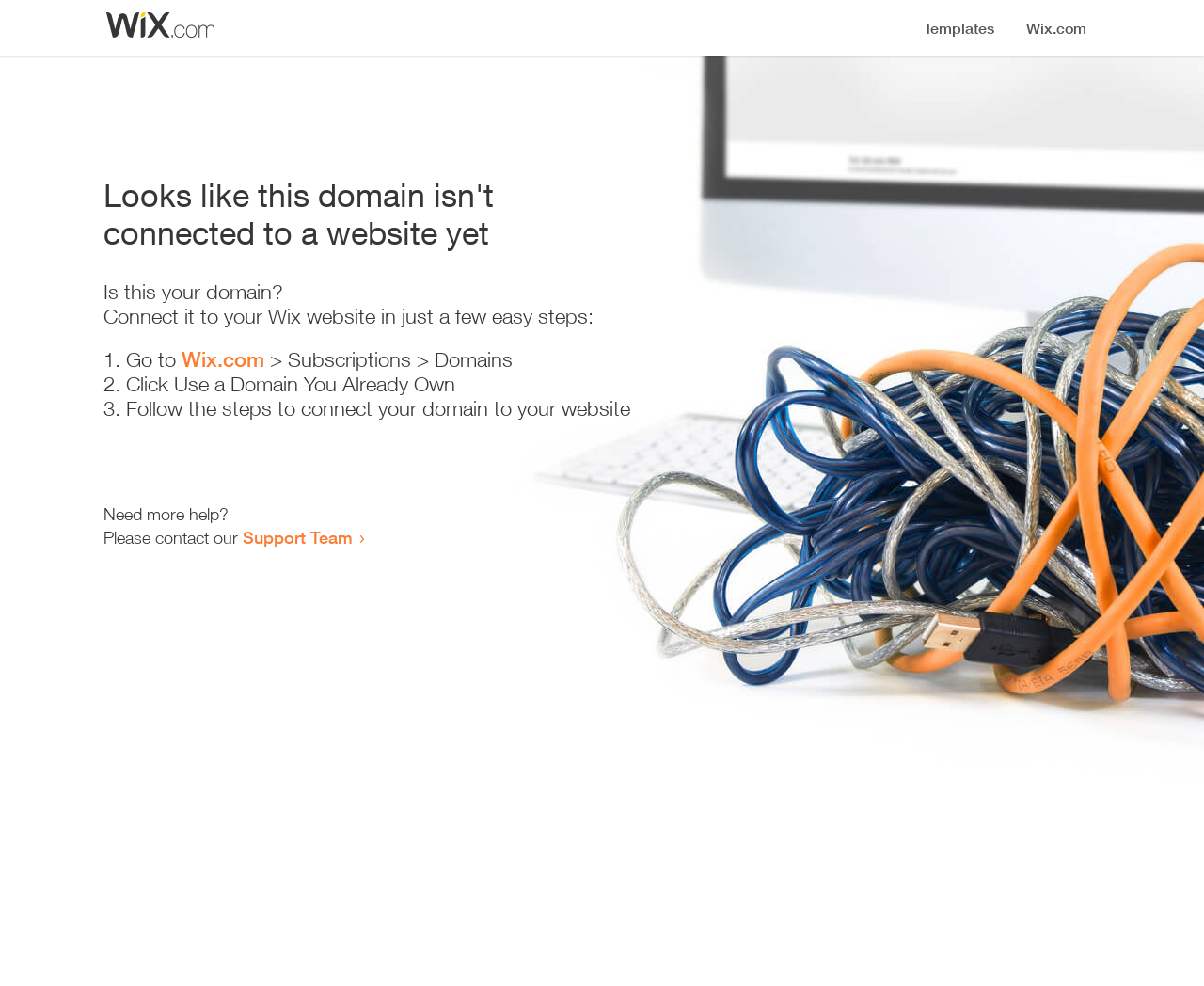Provide a one-word or short-phrase answer to the question:
How many steps are required to connect the domain?

3